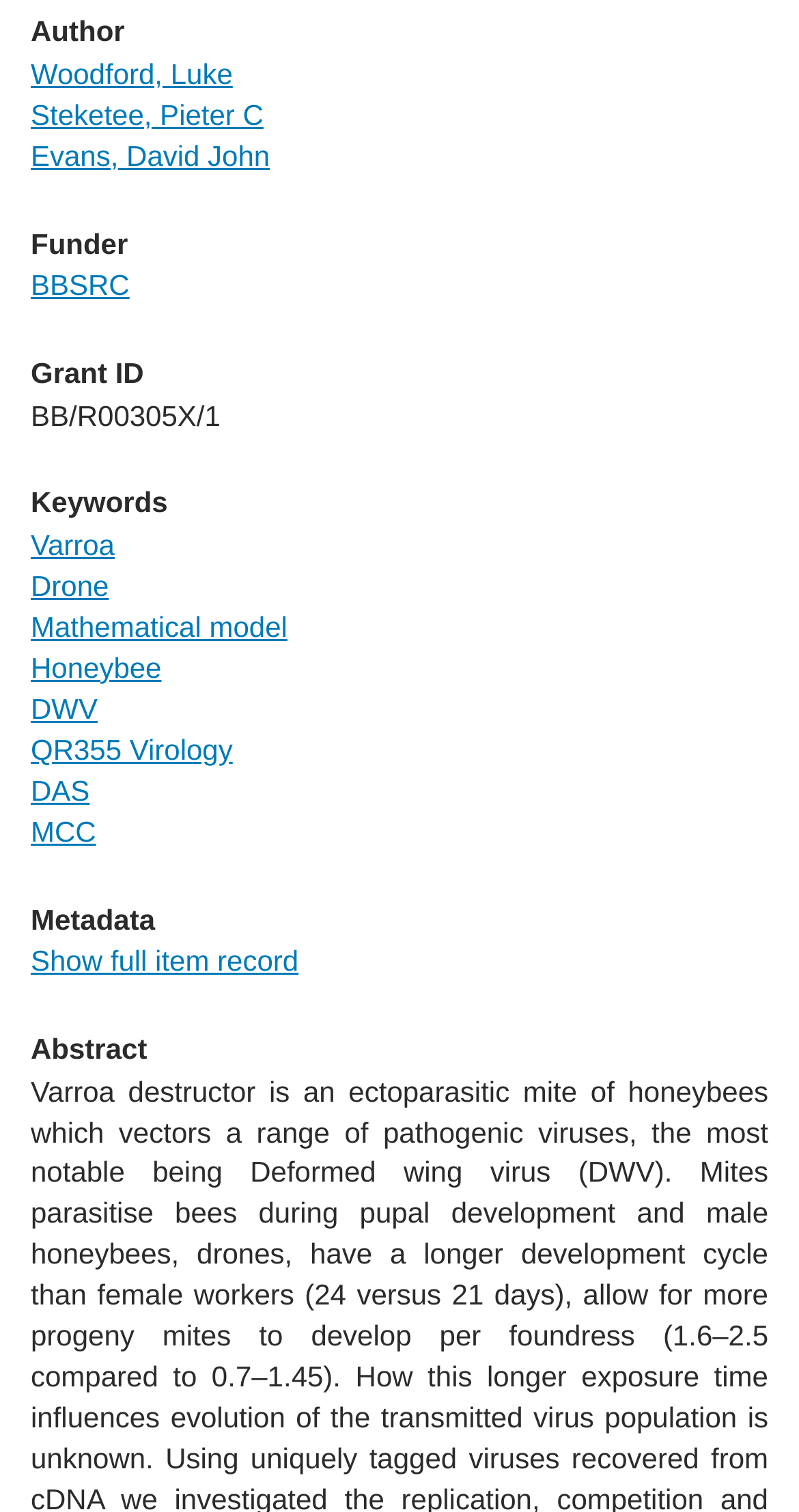Determine the bounding box coordinates of the clickable element necessary to fulfill the instruction: "View author information". Provide the coordinates as four float numbers within the 0 to 1 range, i.e., [left, top, right, bottom].

[0.038, 0.038, 0.291, 0.059]